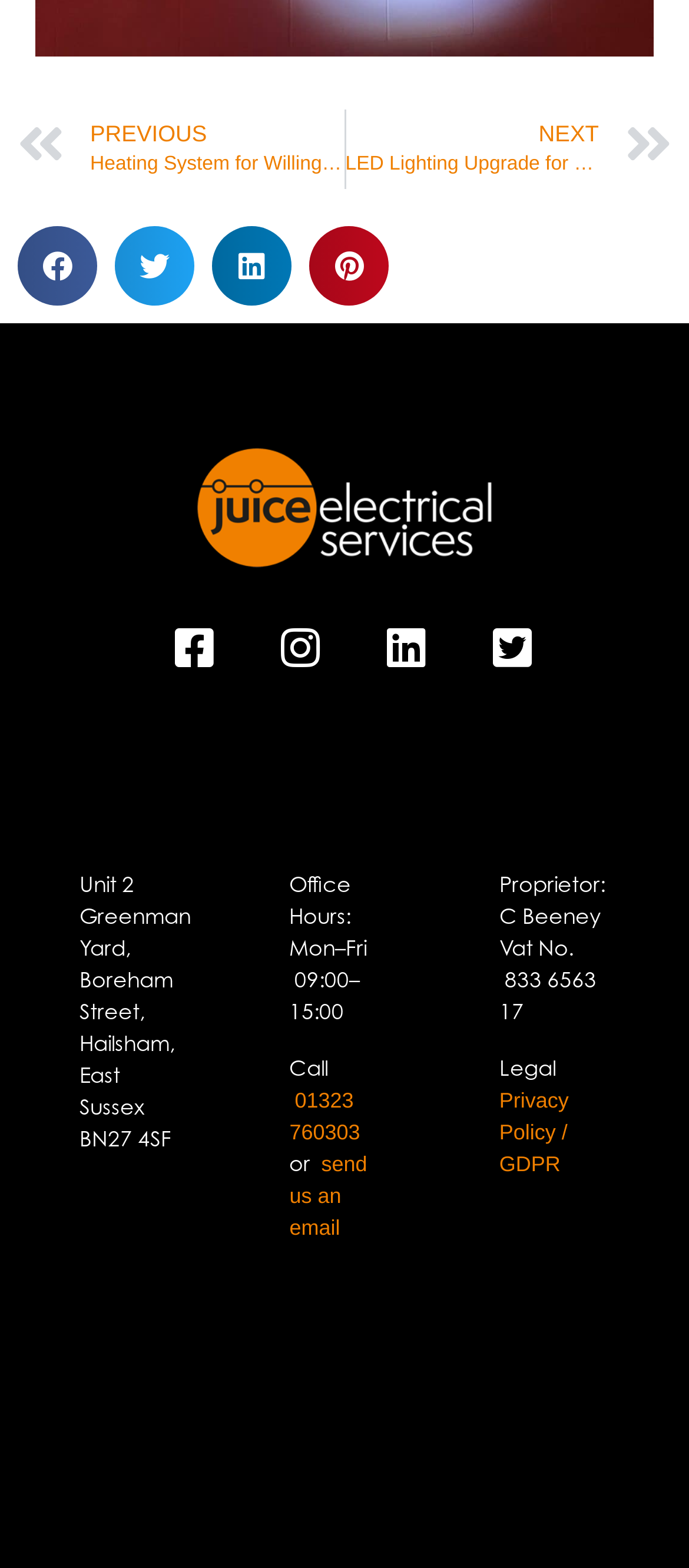Refer to the element description send us an email and identify the corresponding bounding box in the screenshot. Format the coordinates as (top-left x, top-left y, bottom-right x, bottom-right y) with values in the range of 0 to 1.

[0.42, 0.735, 0.533, 0.791]